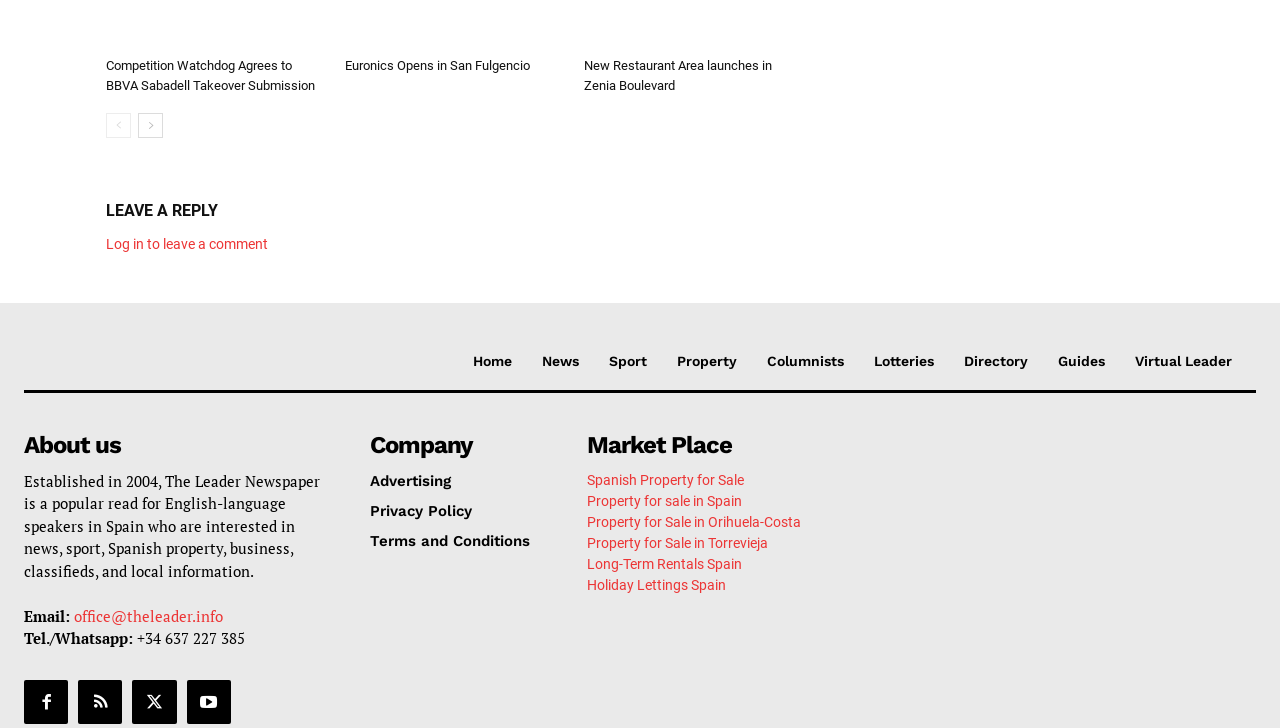Highlight the bounding box coordinates of the element you need to click to perform the following instruction: "Log in to leave a comment."

[0.083, 0.324, 0.209, 0.346]